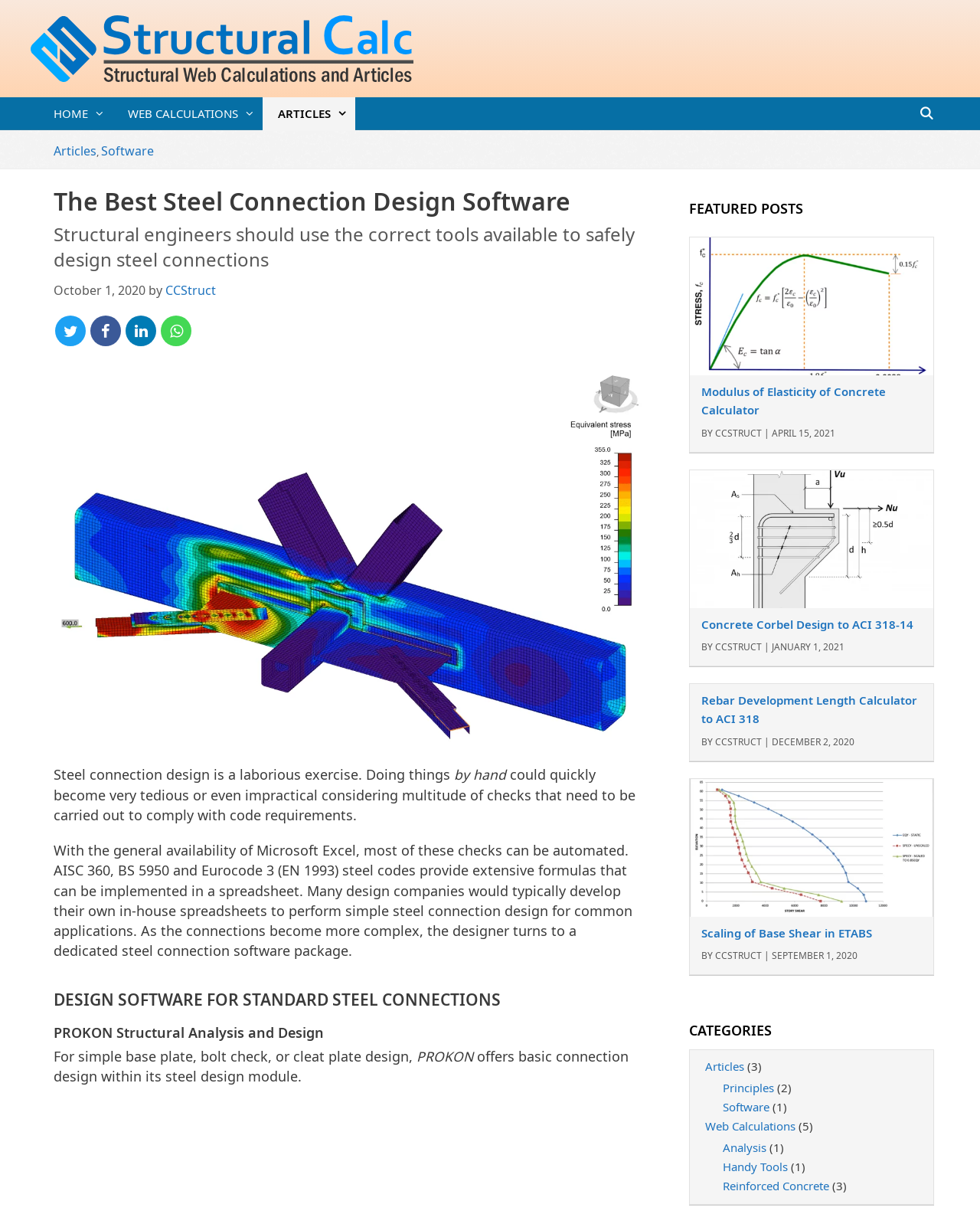Pinpoint the bounding box coordinates of the element to be clicked to execute the instruction: "View the categories".

[0.703, 0.841, 0.953, 0.858]